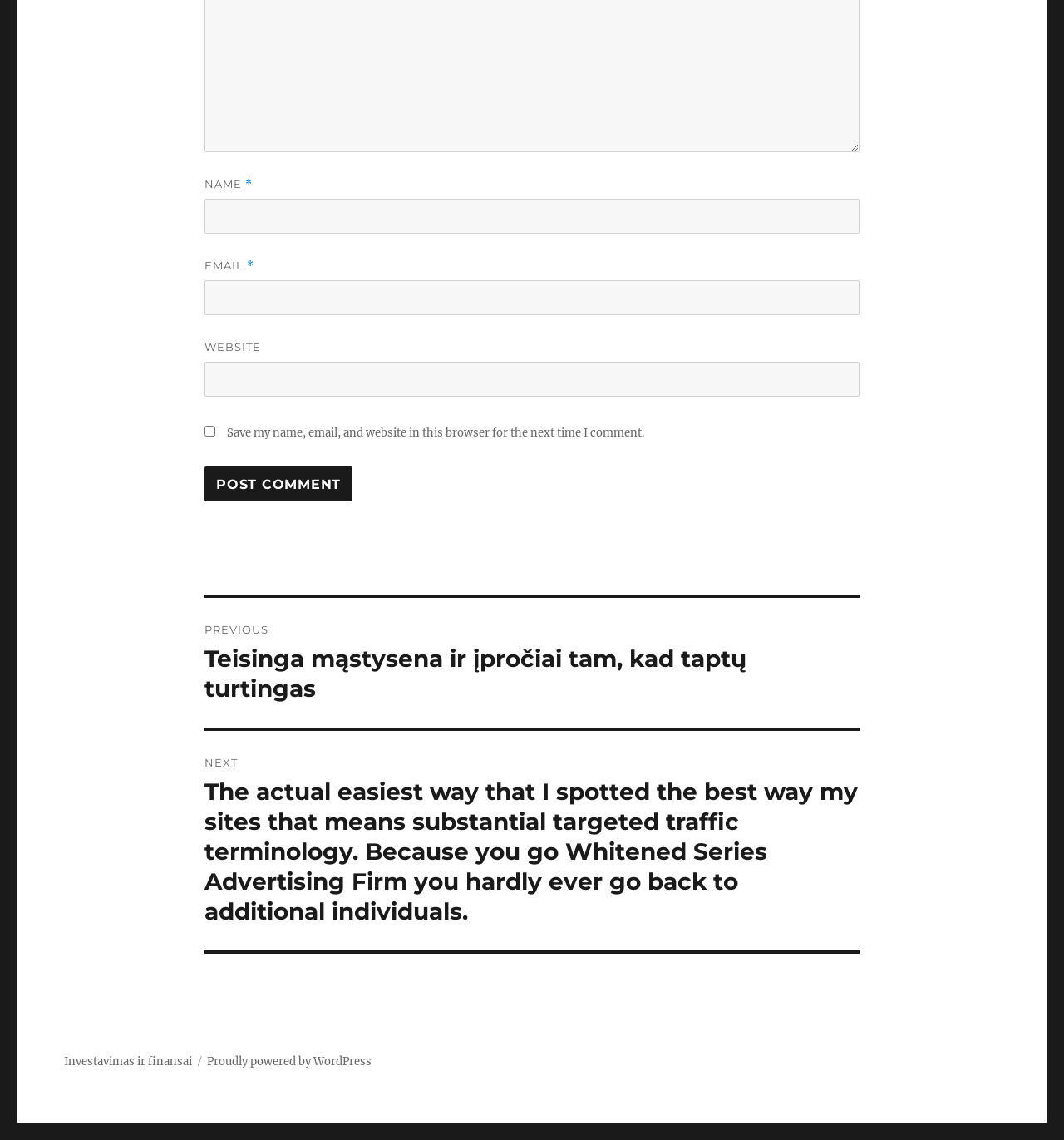How many links are there in the 'Posts' navigation section?
We need a detailed and meticulous answer to the question.

The 'Posts' navigation section has two link elements, with IDs 161 and 162, which point to previous and next posts respectively.